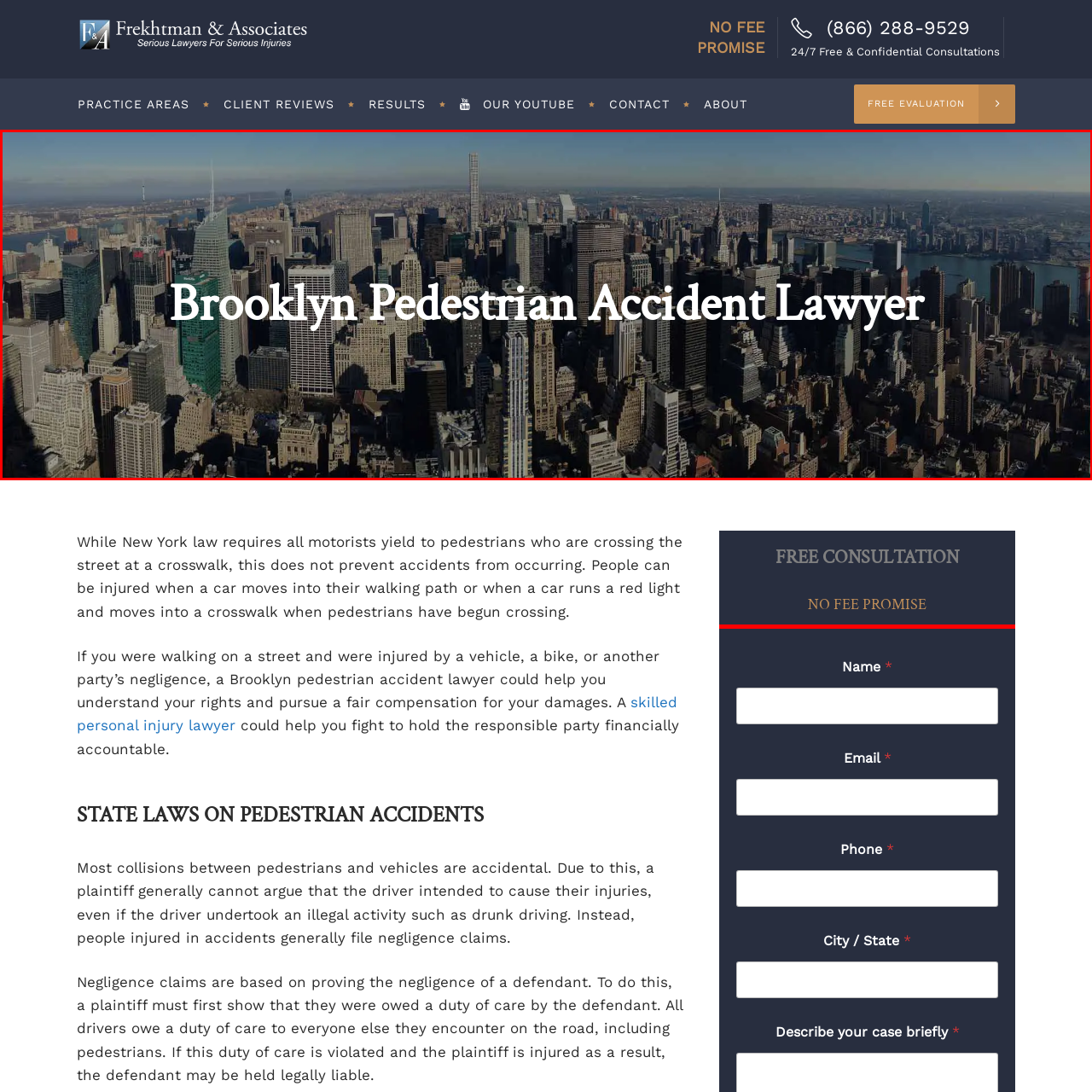What type of accident is the lawyer specialized in?
Review the image marked by the red bounding box and deliver a detailed response to the question.

The text 'Brooklyn Pedestrian Accident Lawyer' overlaying the image of the cityscape indicates that the lawyer is specialized in handling cases related to pedestrian accidents, providing legal representation and support to individuals injured in such incidents.